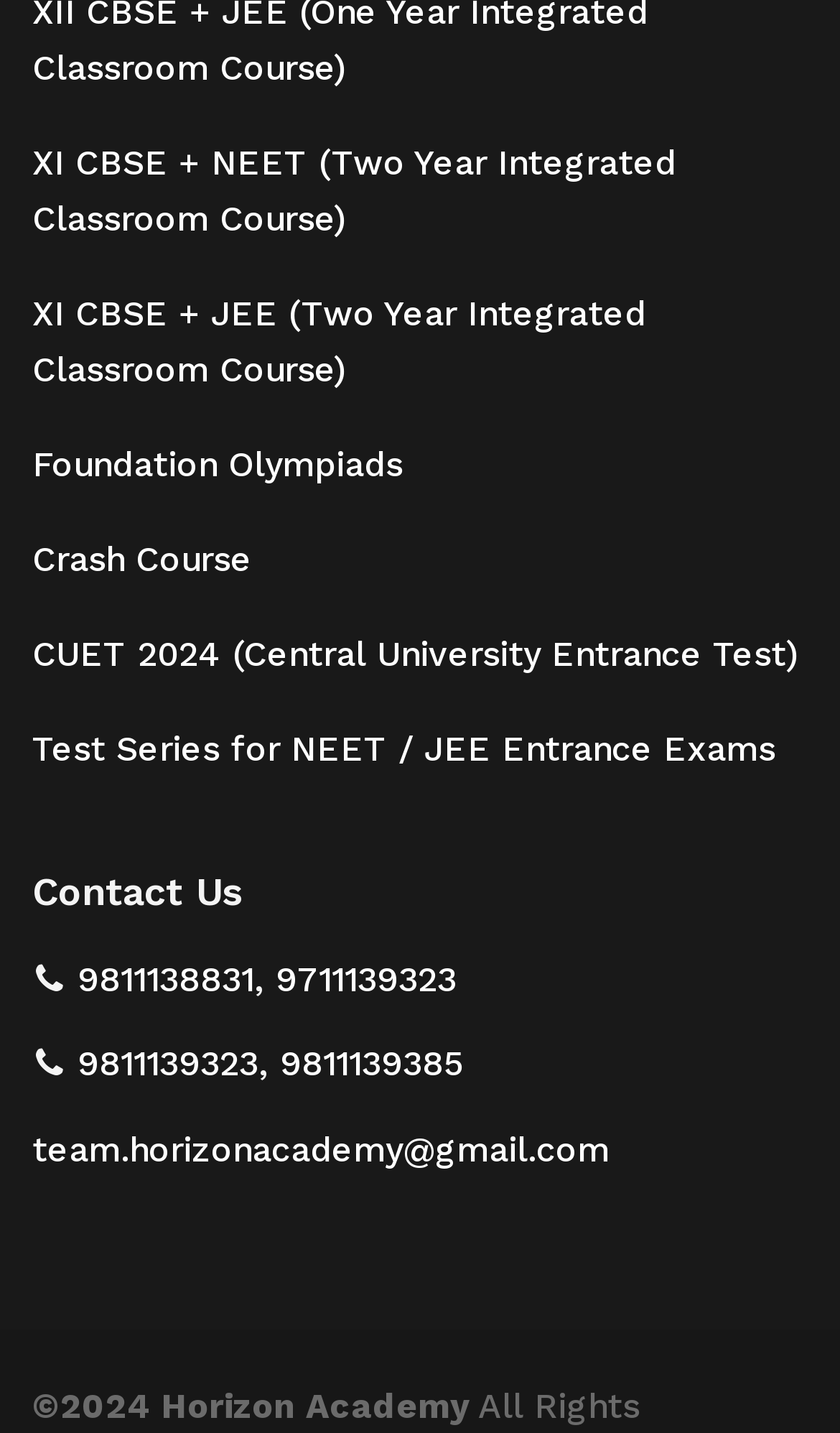Identify the bounding box coordinates for the UI element described as: "Foundation Olympiads".

[0.038, 0.291, 0.962, 0.357]